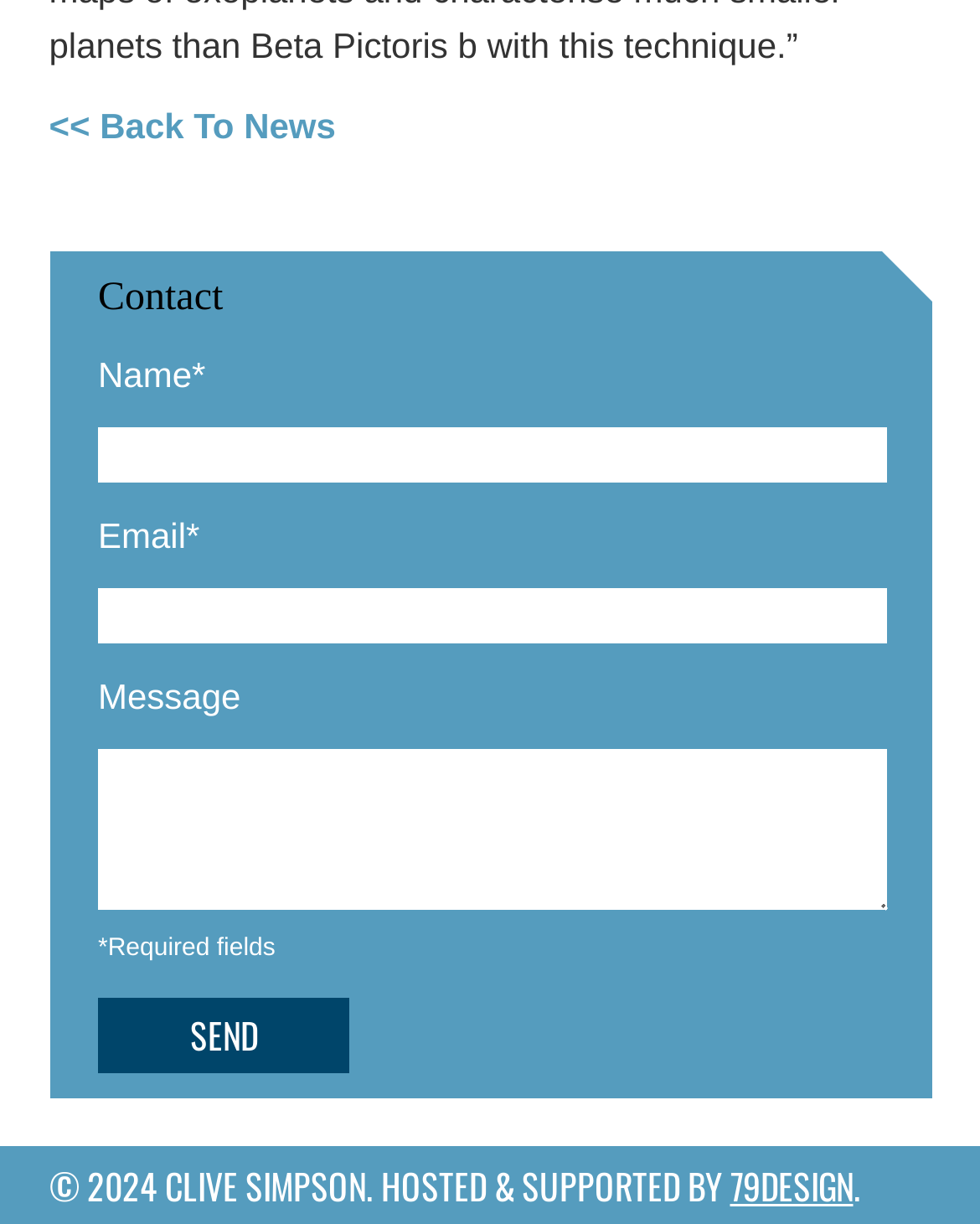Locate the bounding box coordinates of the UI element described by: "<< Back To News". The bounding box coordinates should consist of four float numbers between 0 and 1, i.e., [left, top, right, bottom].

[0.05, 0.085, 0.343, 0.118]